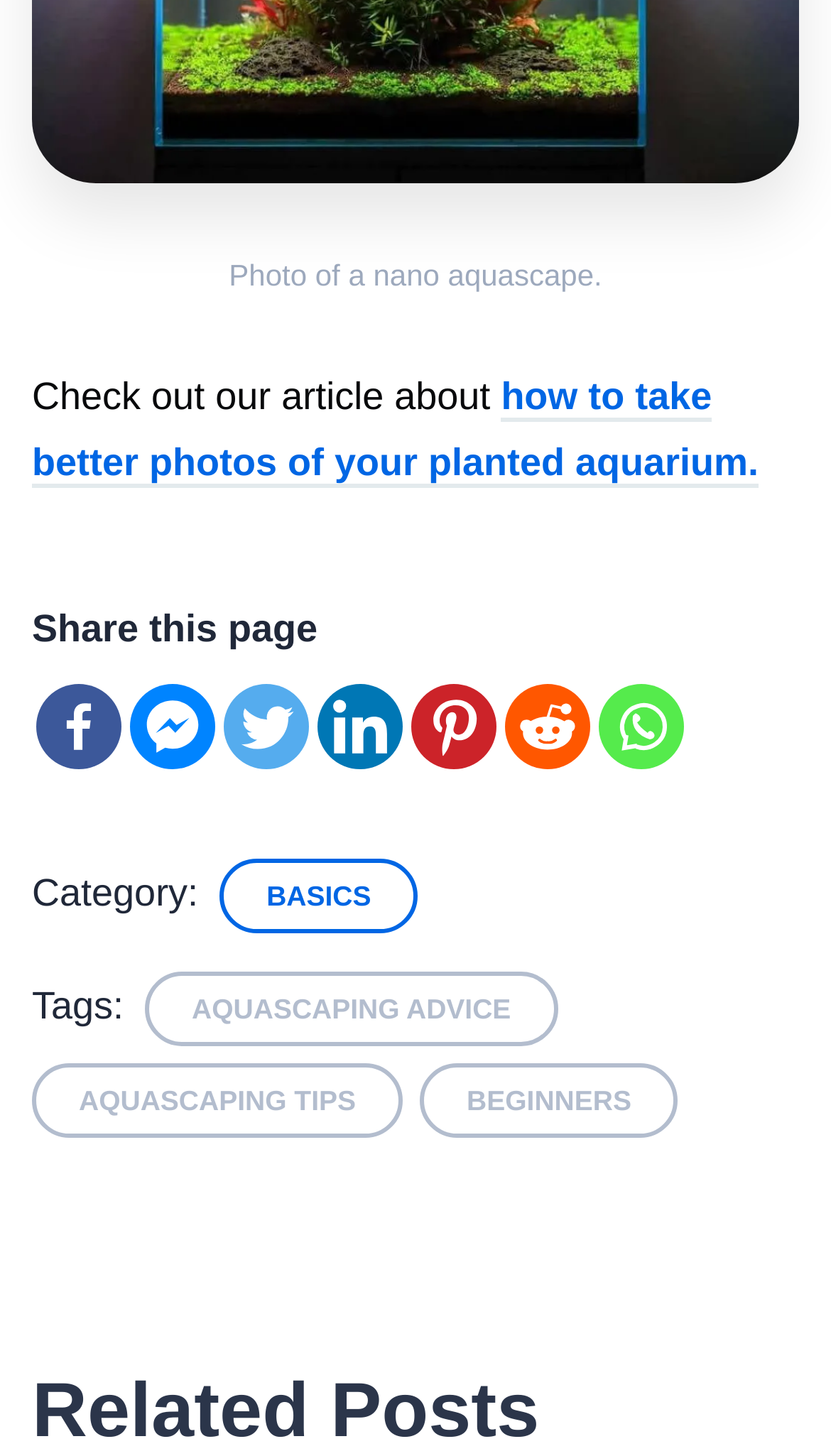How many social media platforms are available for sharing?
Carefully analyze the image and provide a thorough answer to the question.

By examining the links provided, I can see that there are 6 social media platforms available for sharing, namely Facebook, Facebook Messenger, Twitter, Linkedin, Pinterest, and Reddit.